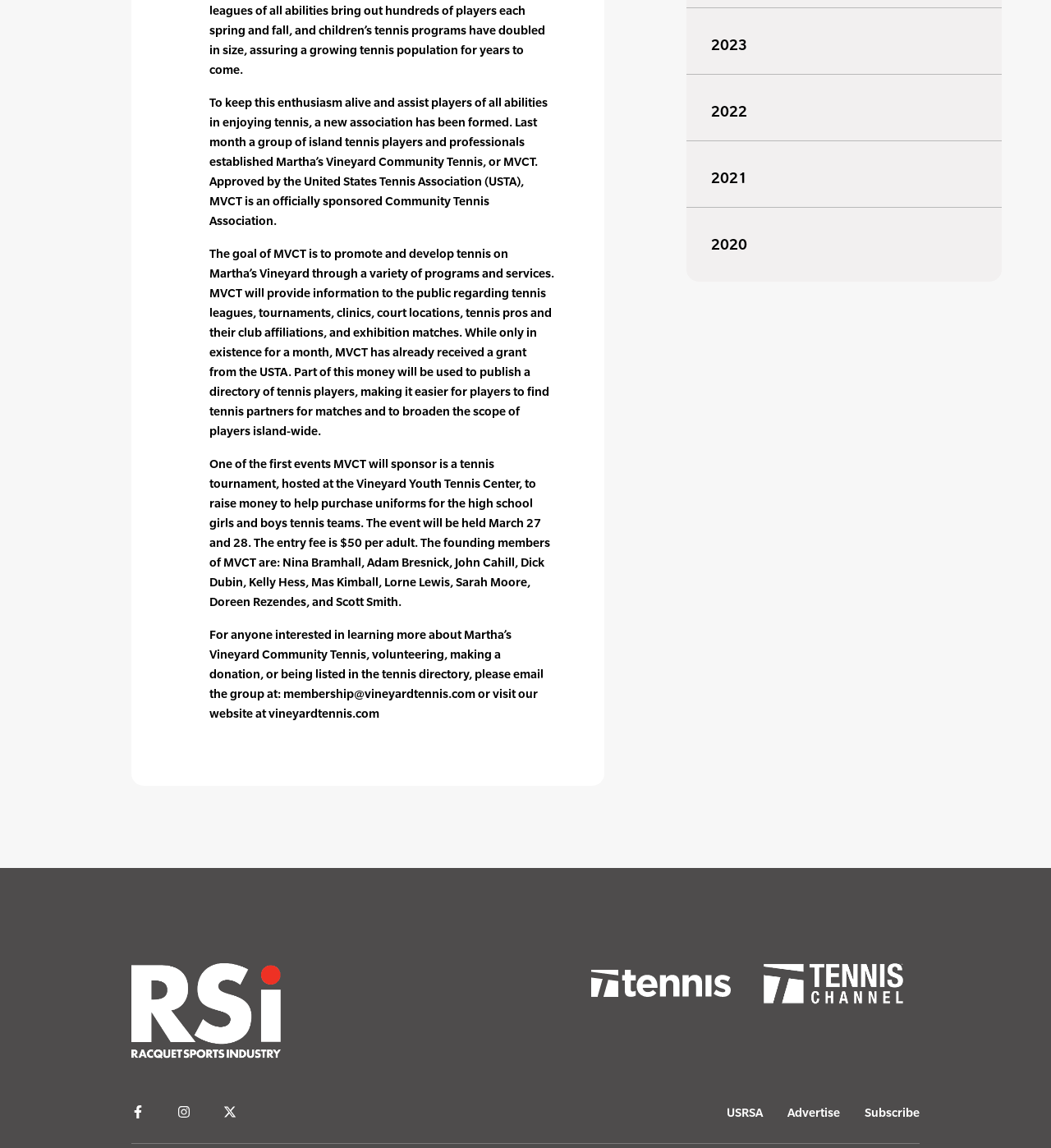Please provide a comprehensive response to the question based on the details in the image: What is the purpose of the tennis tournament?

According to the third paragraph, the tennis tournament is being held to raise money to help purchase uniforms for the high school girls and boys tennis teams.